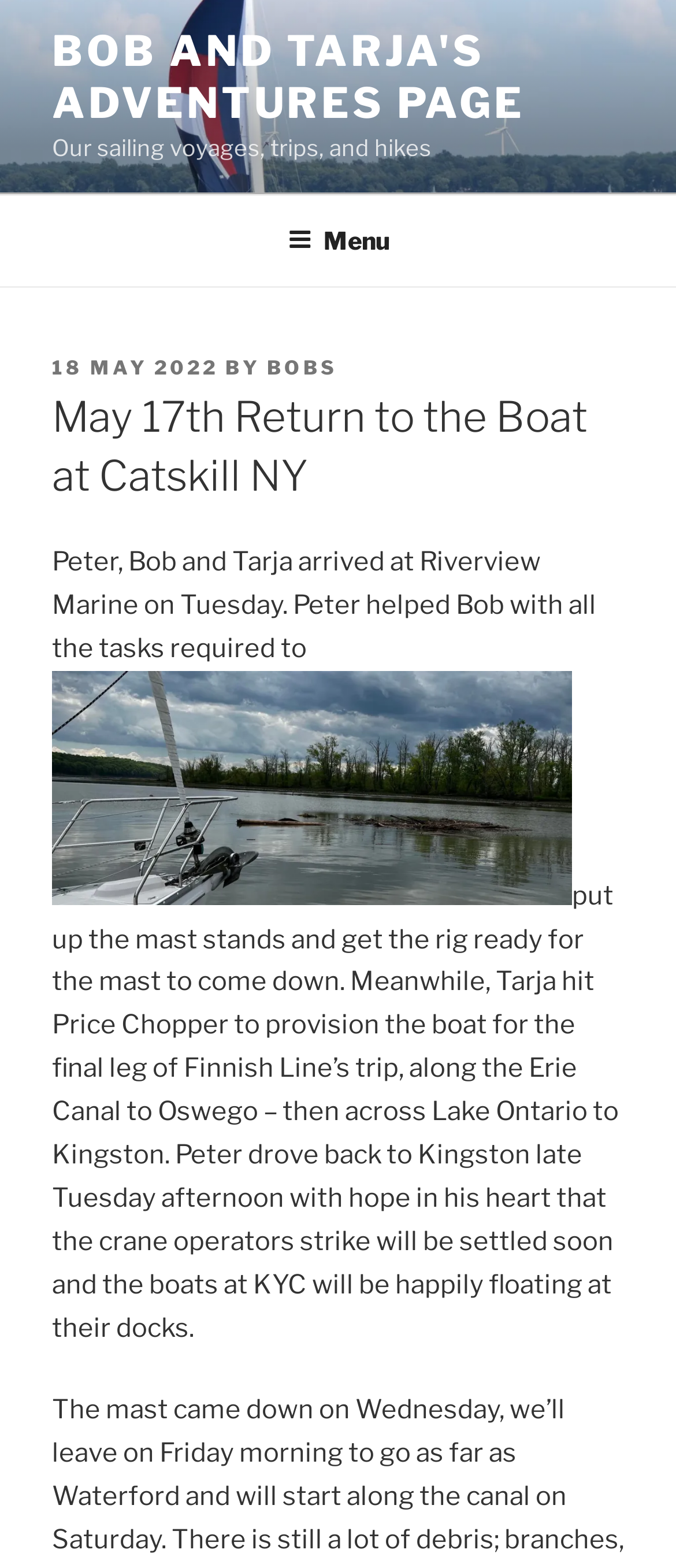Answer the question with a brief word or phrase:
What is the date of the posted article?

18 MAY 2022